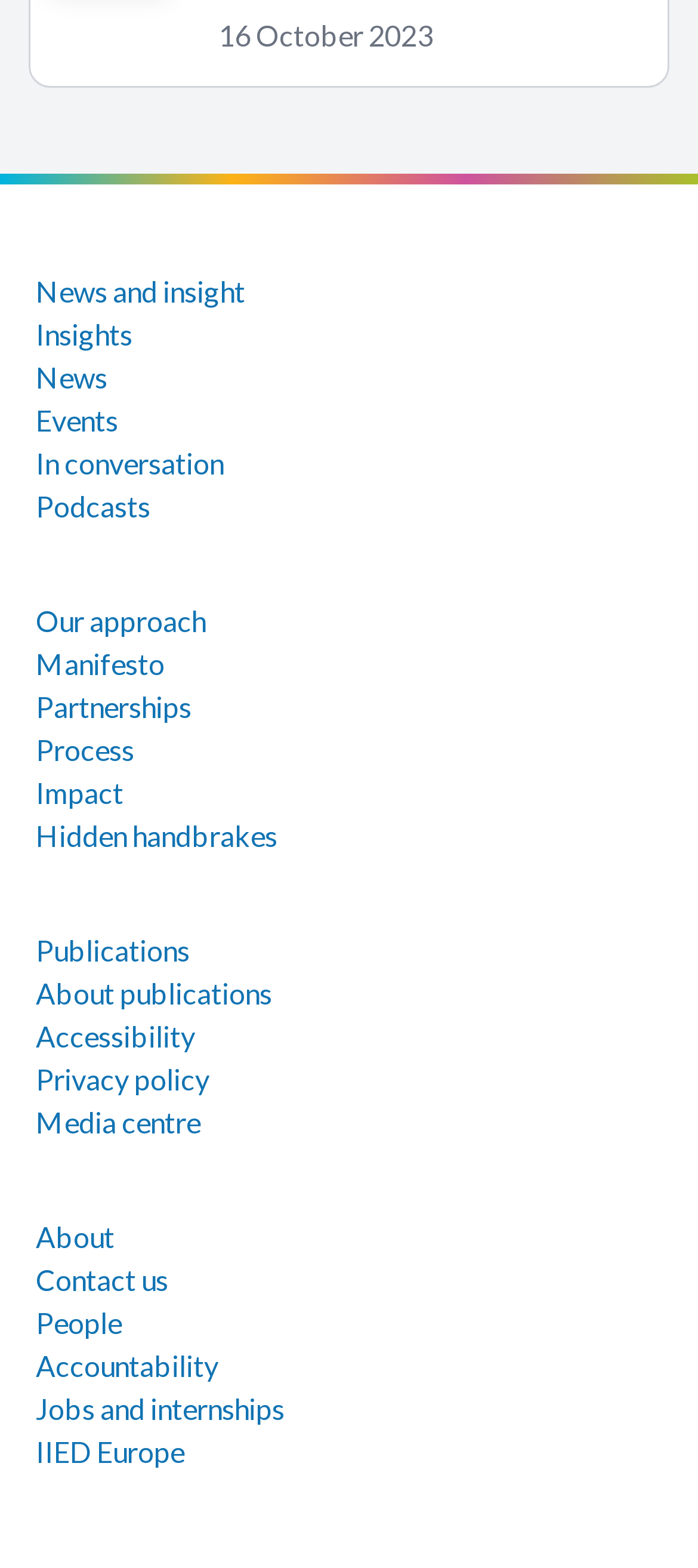Is the 'About' link above the 'Contact us' link?
Please use the image to deliver a detailed and complete answer.

By comparing the y1 and y2 coordinates of the 'About' link and the 'Contact us' link, I found that the 'About' link has a smaller y1 value, which means it is located above the 'Contact us' link.